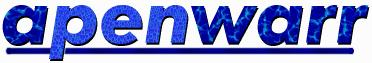Give a detailed explanation of what is happening in the image.

The image features the stylized text "apenwarr," rendered in a vibrant blue color that suggests a connection to technology or digital themes. The design includes a subtle texture that adds dimension to the lettering, which is set against a neutral background. This visual representation aligns with the tone of the accompanying text discussing considerations when setting up a 5GHz band for routers, emphasizing the author's perspective on optimal network configurations. The aesthetic choice of font and color reflects a modern, tech-savvy approach, inviting viewers to engage with the content about wifi and networking issues.